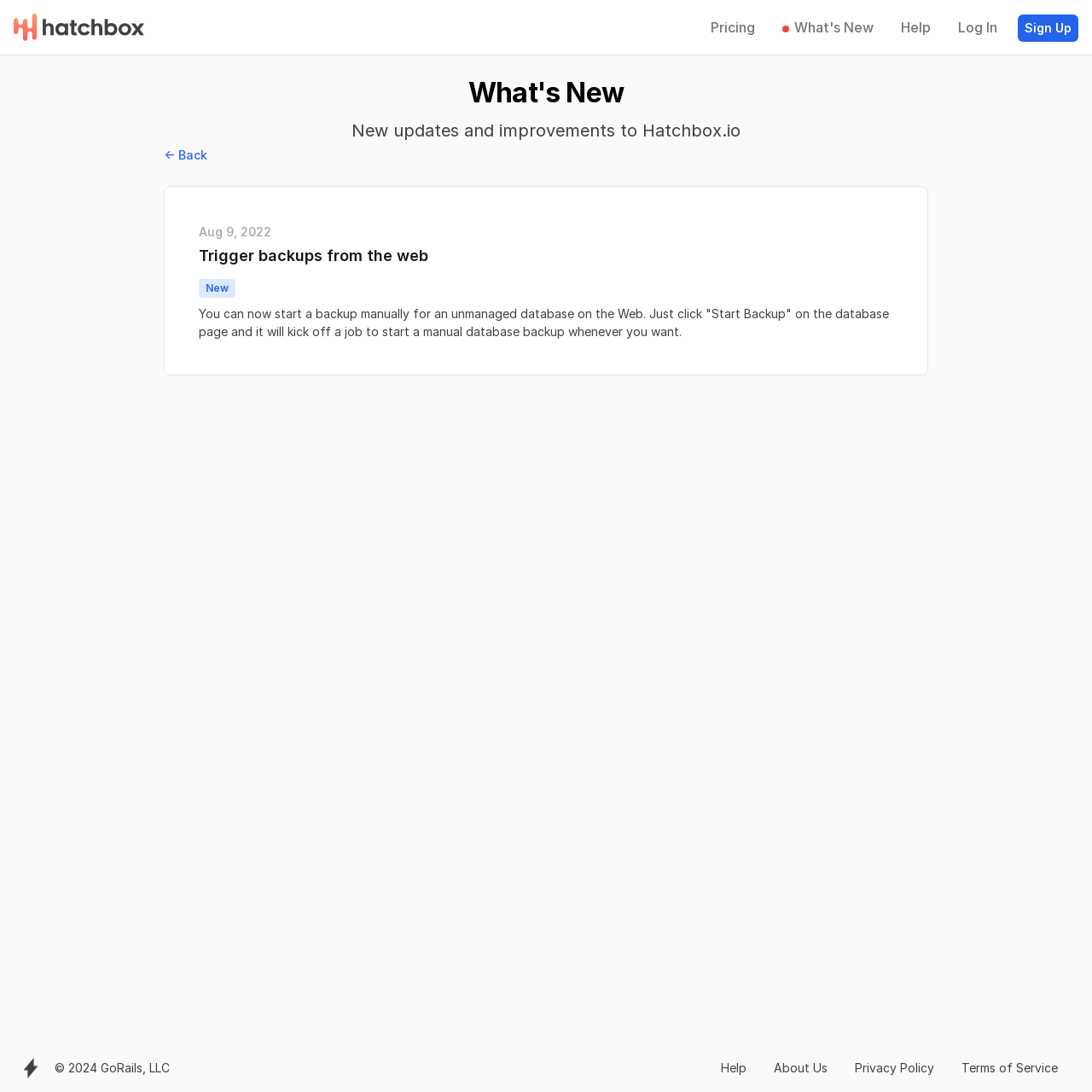Specify the bounding box coordinates (top-left x, top-left y, bottom-right x, bottom-right y) of the UI element in the screenshot that matches this description: Sign Up

[0.932, 0.013, 0.988, 0.038]